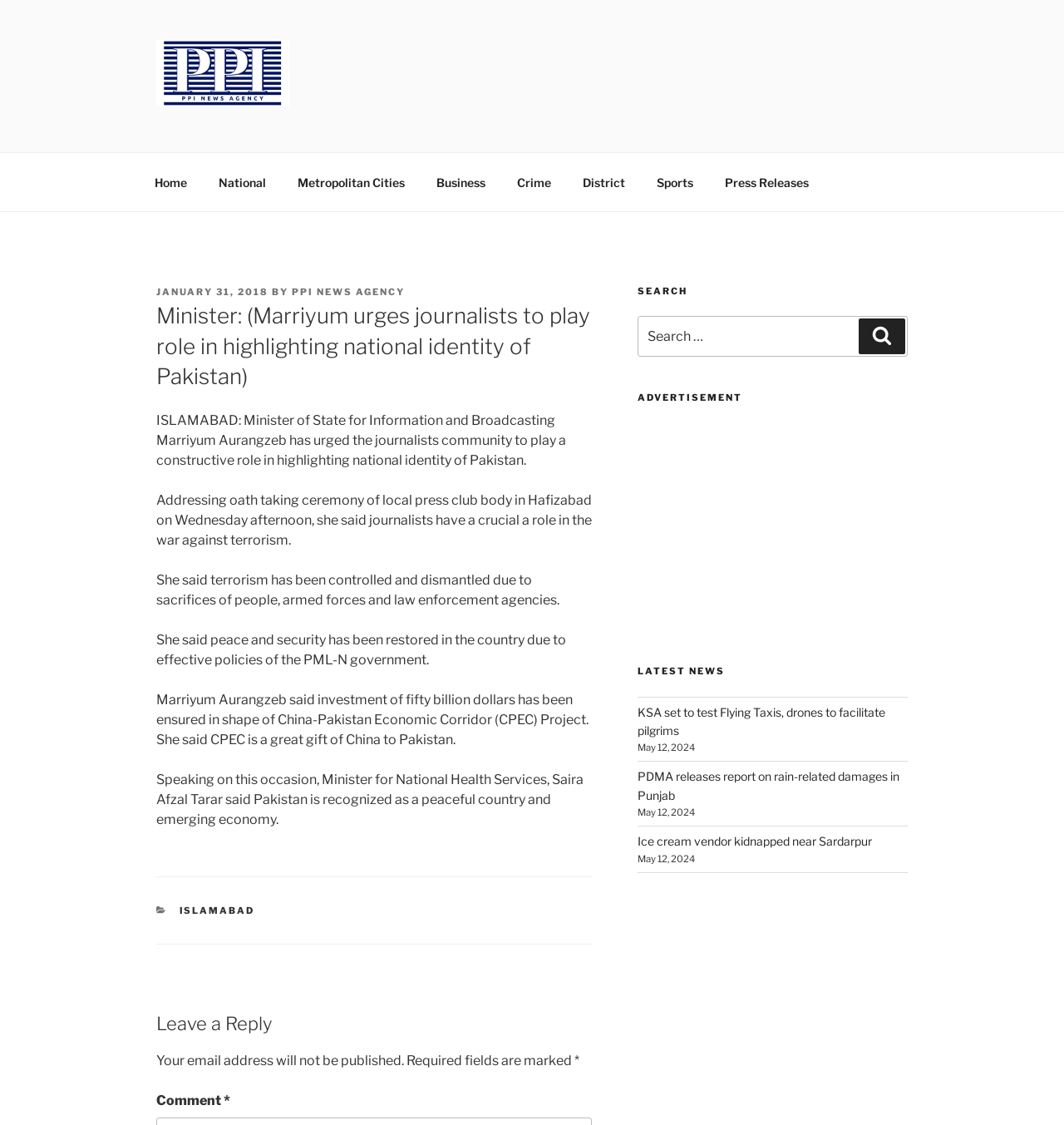Based on the element description: "parent_node: PPI NEWS AGENCY", identify the bounding box coordinates for this UI element. The coordinates must be four float numbers between 0 and 1, listed as [left, top, right, bottom].

[0.147, 0.035, 0.297, 0.1]